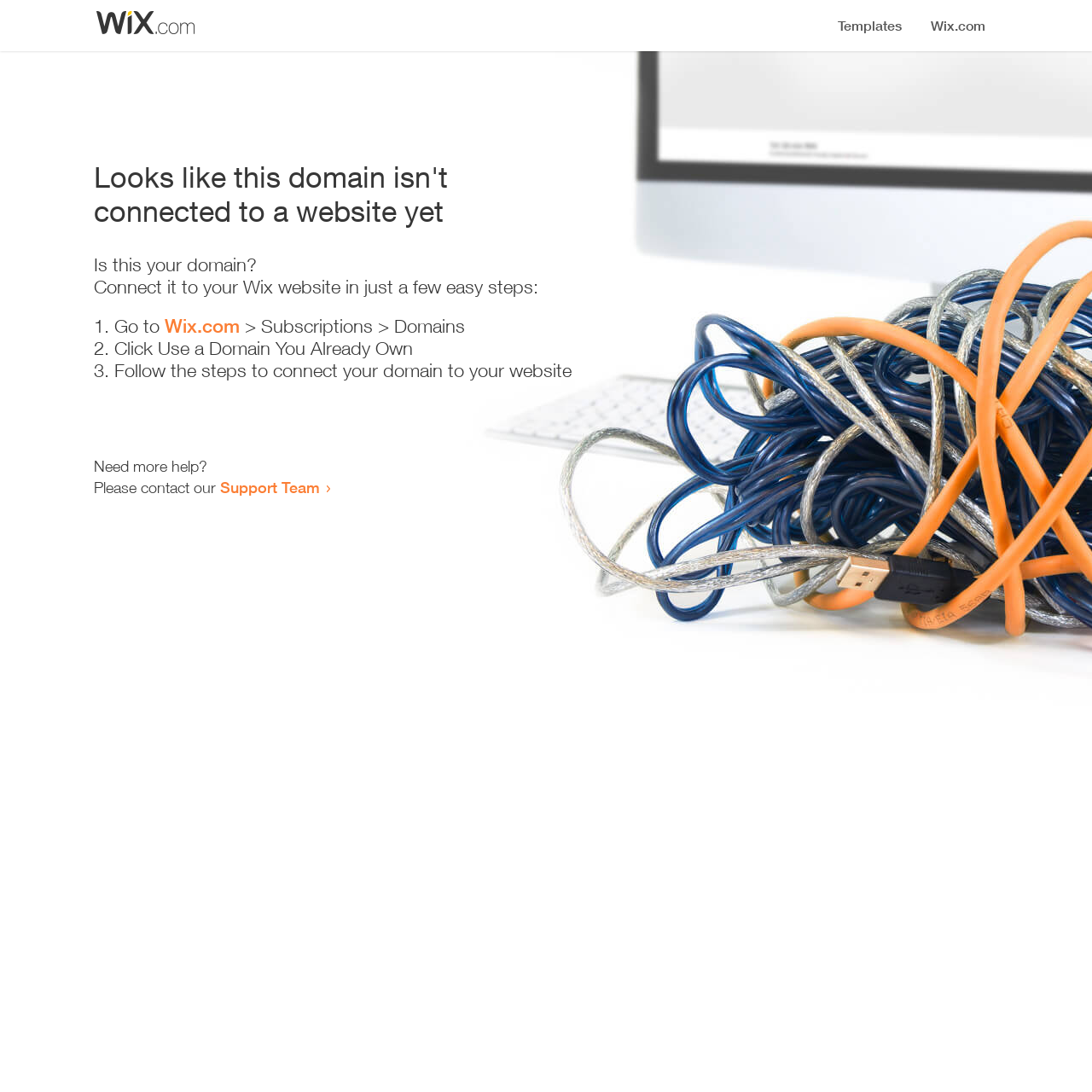What is the status of the domain?
Please look at the screenshot and answer in one word or a short phrase.

Not connected